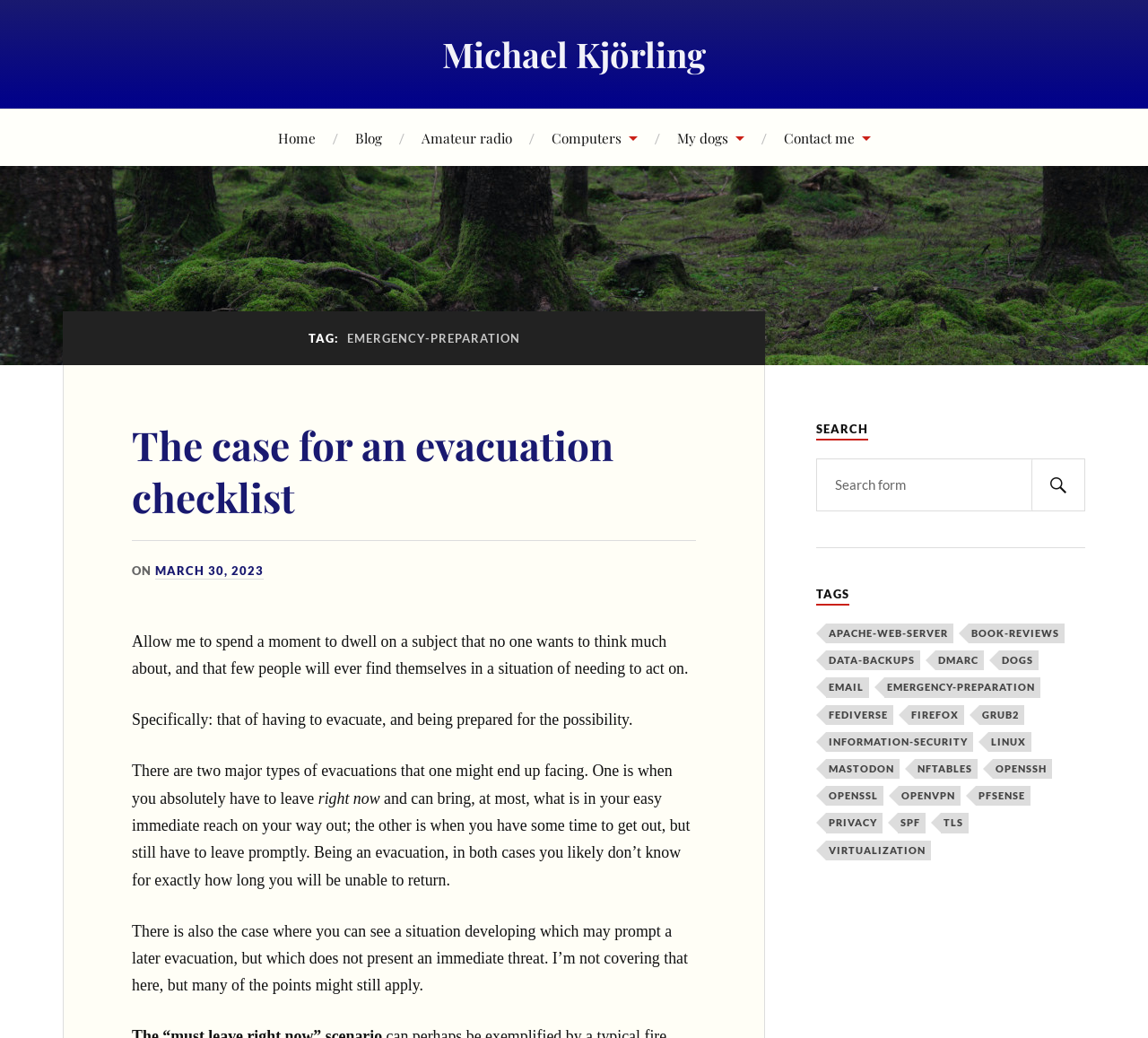Provide the bounding box coordinates of the HTML element this sentence describes: "Michael Kjörling".

[0.385, 0.03, 0.615, 0.074]